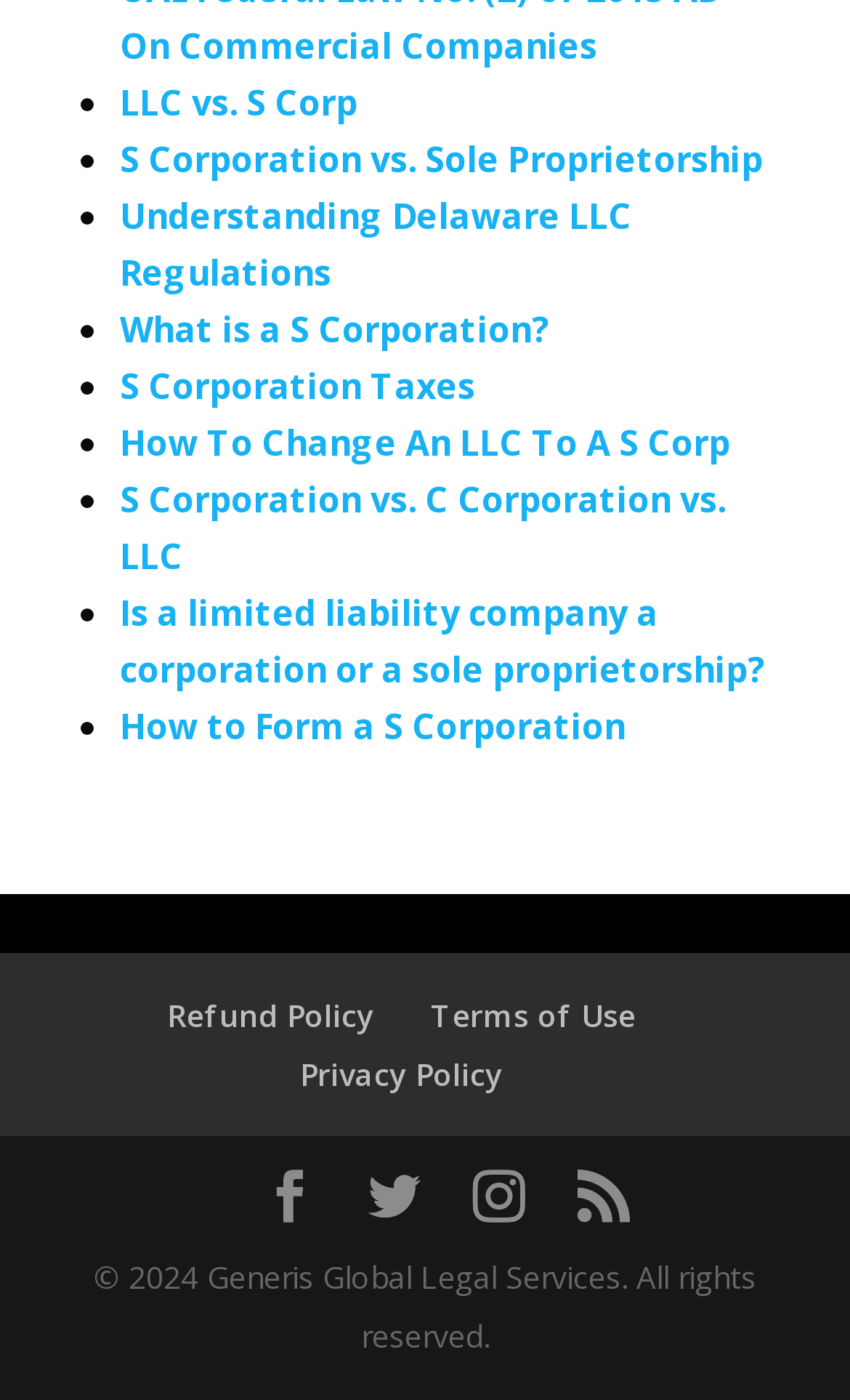Please specify the bounding box coordinates for the clickable region that will help you carry out the instruction: "View 'Refund Policy'".

[0.196, 0.71, 0.44, 0.739]